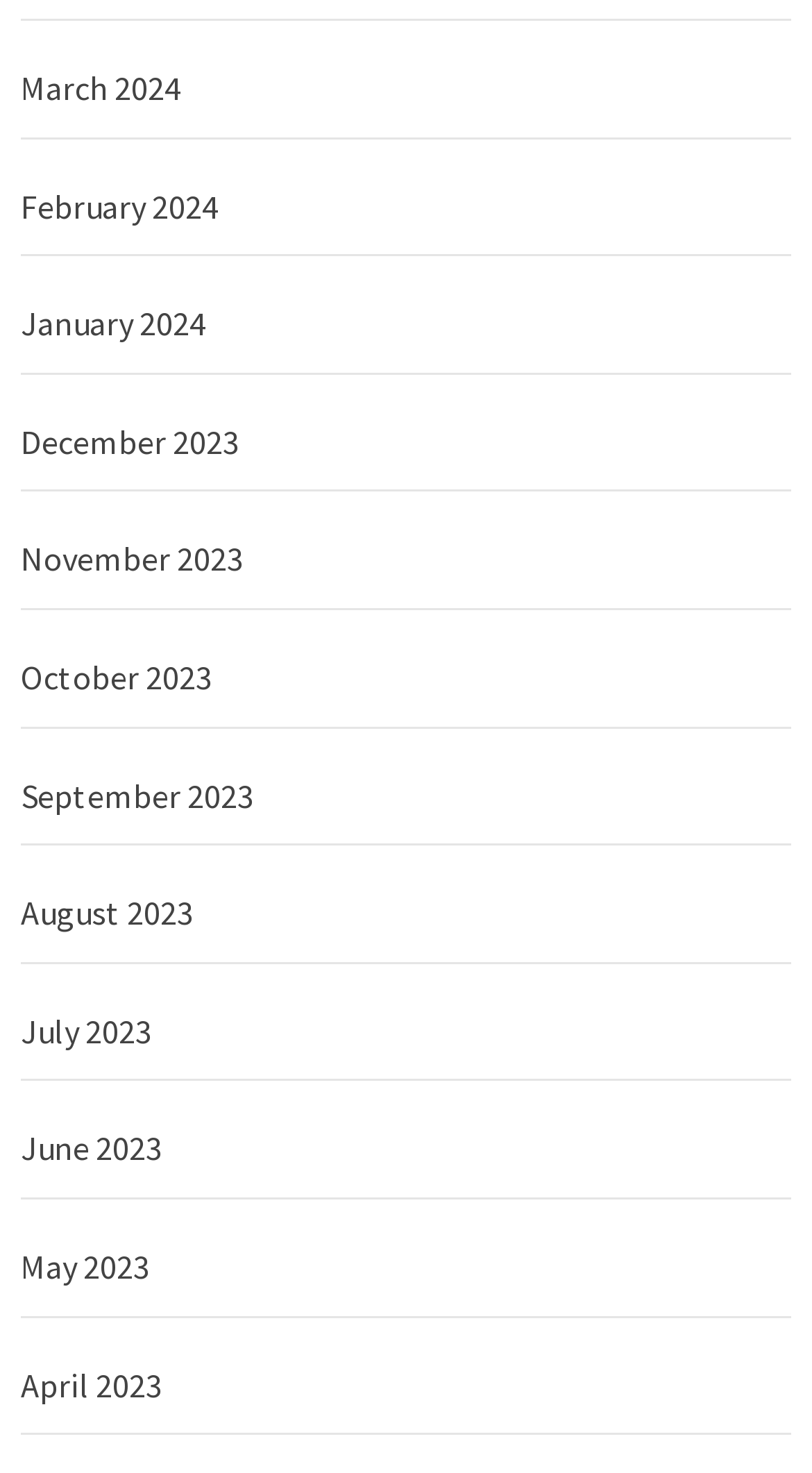Predict the bounding box coordinates of the UI element that matches this description: "September 2023". The coordinates should be in the format [left, top, right, bottom] with each value between 0 and 1.

[0.026, 0.508, 0.974, 0.574]